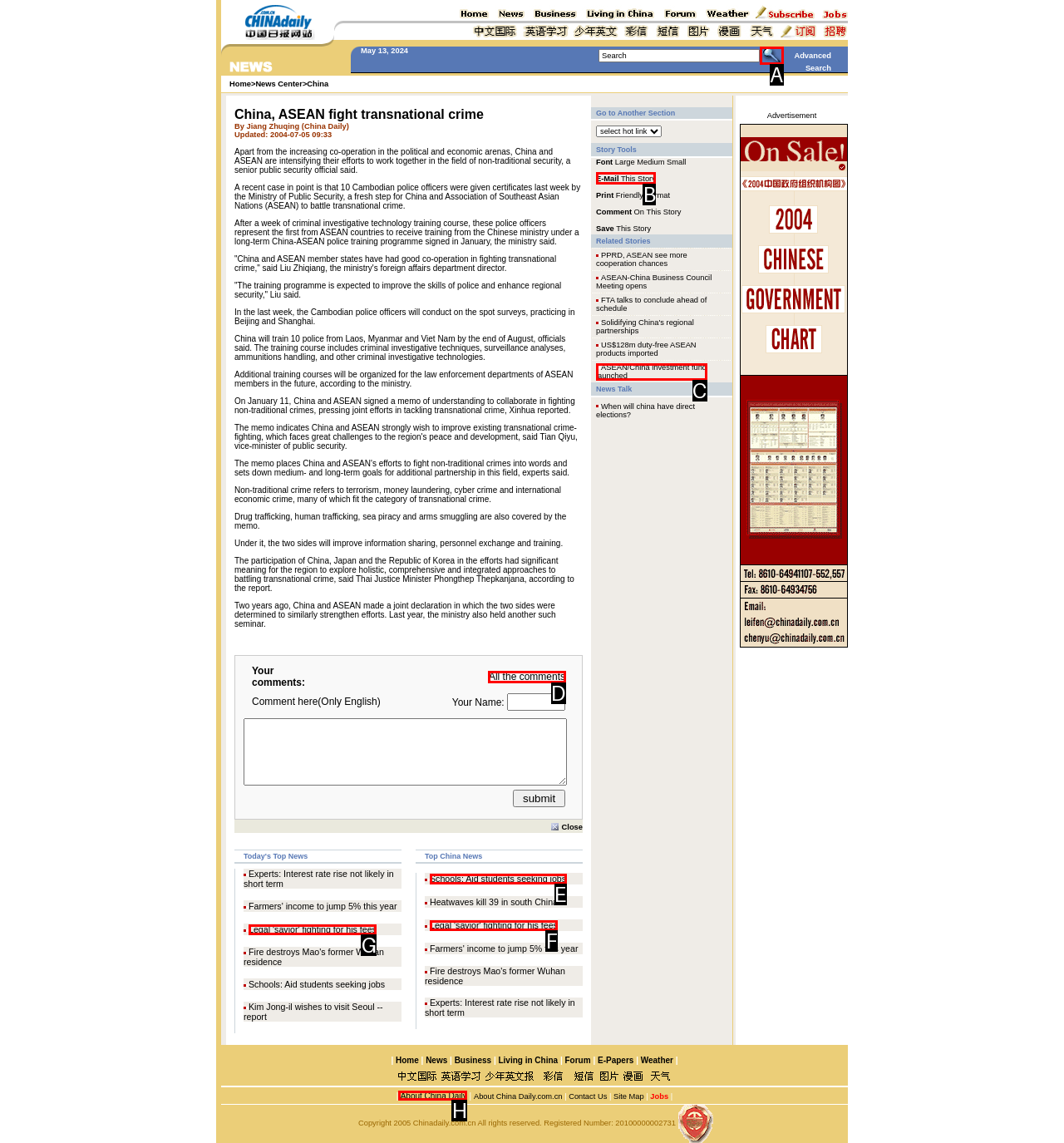Identify the HTML element that matches the description: Shop
Respond with the letter of the correct option.

None